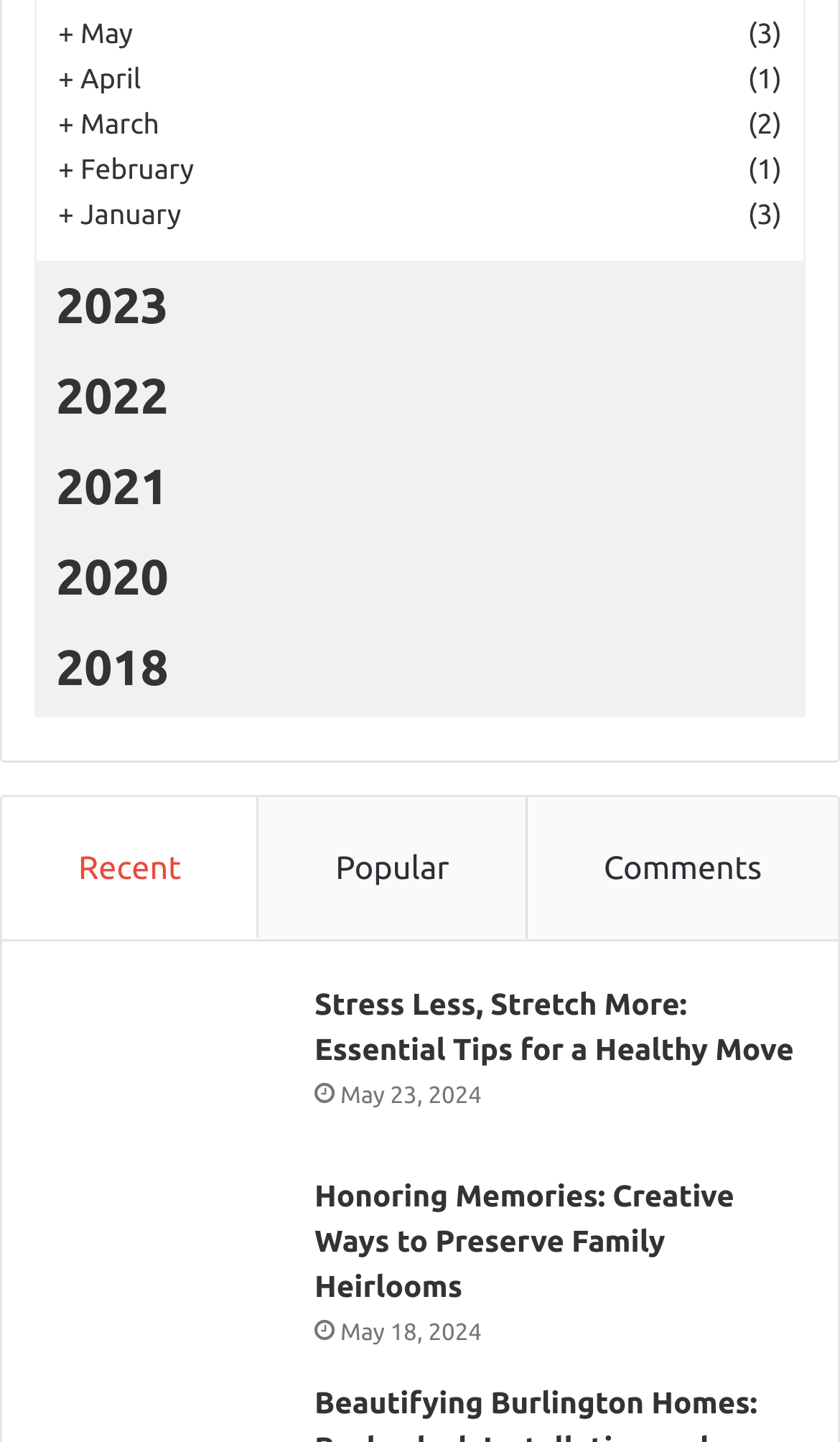Please provide the bounding box coordinates for the element that needs to be clicked to perform the instruction: "Share this post on Twitter". The coordinates must consist of four float numbers between 0 and 1, formatted as [left, top, right, bottom].

None